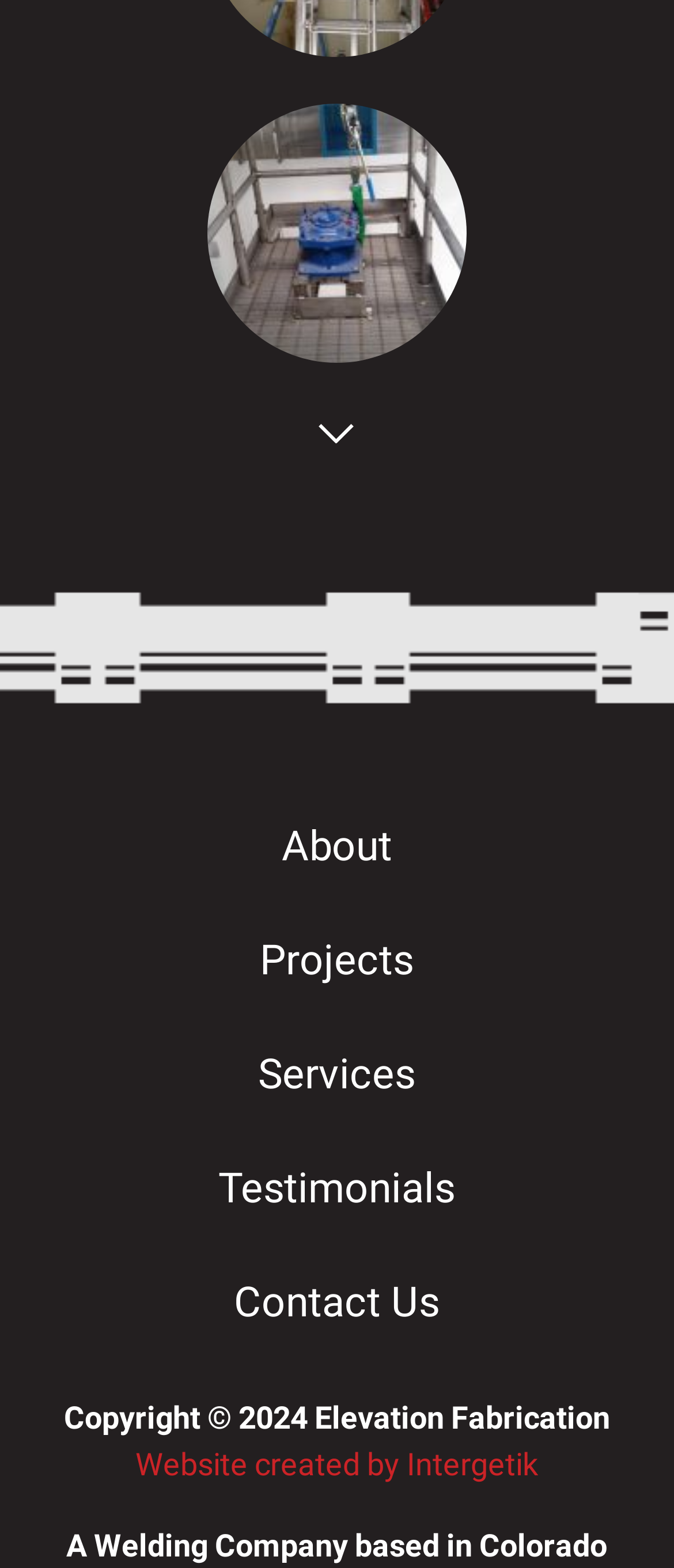What is the copyright year?
Give a single word or phrase answer based on the content of the image.

2024